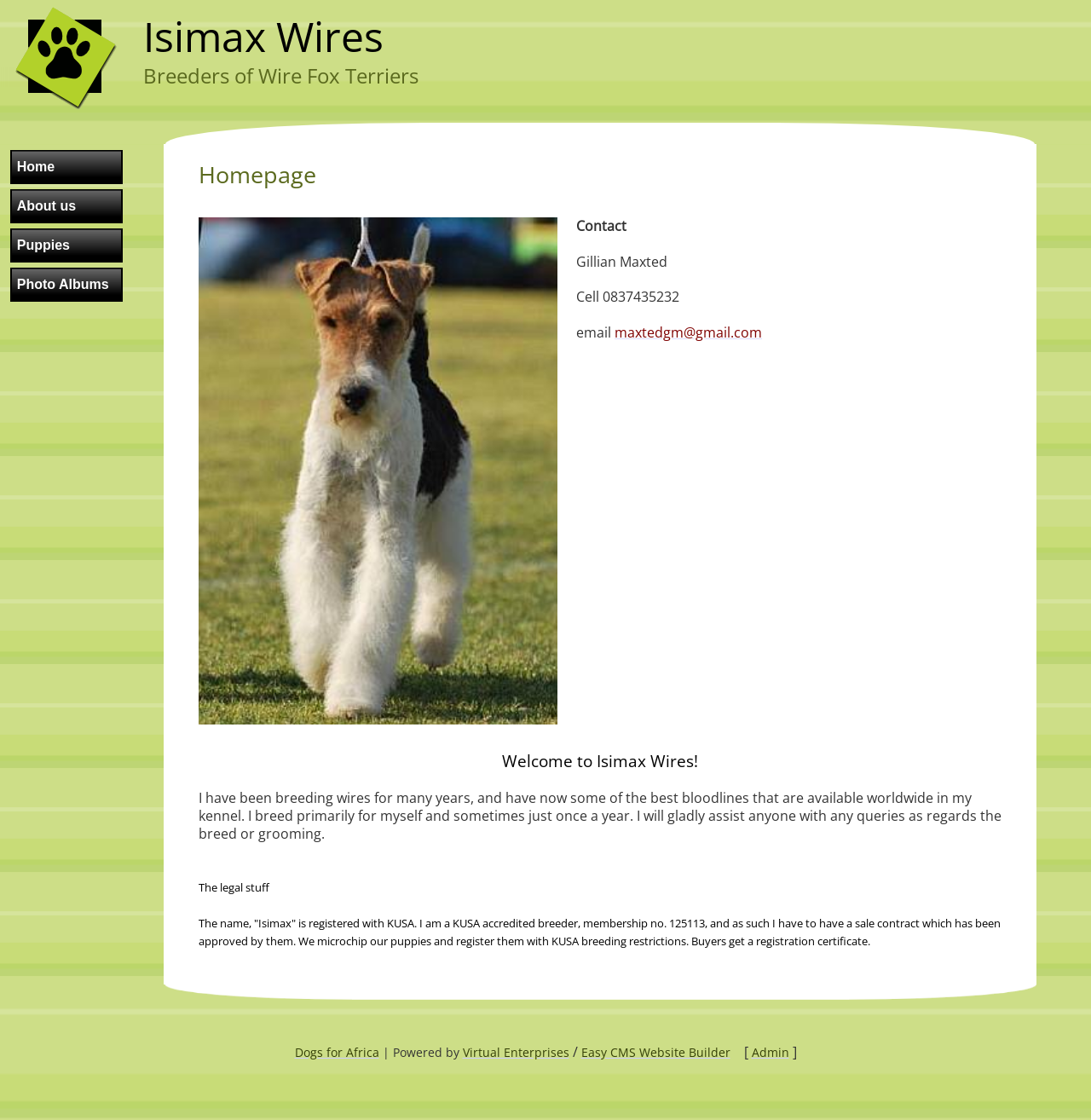What is the registration number of the breeder?
Please answer the question with a detailed and comprehensive explanation.

The registration number of the breeder can be found in the text 'I am a KUSA accredited breeder, membership no. 125113...' which is located in the table cell with bounding box coordinates [0.182, 0.817, 0.917, 0.847].